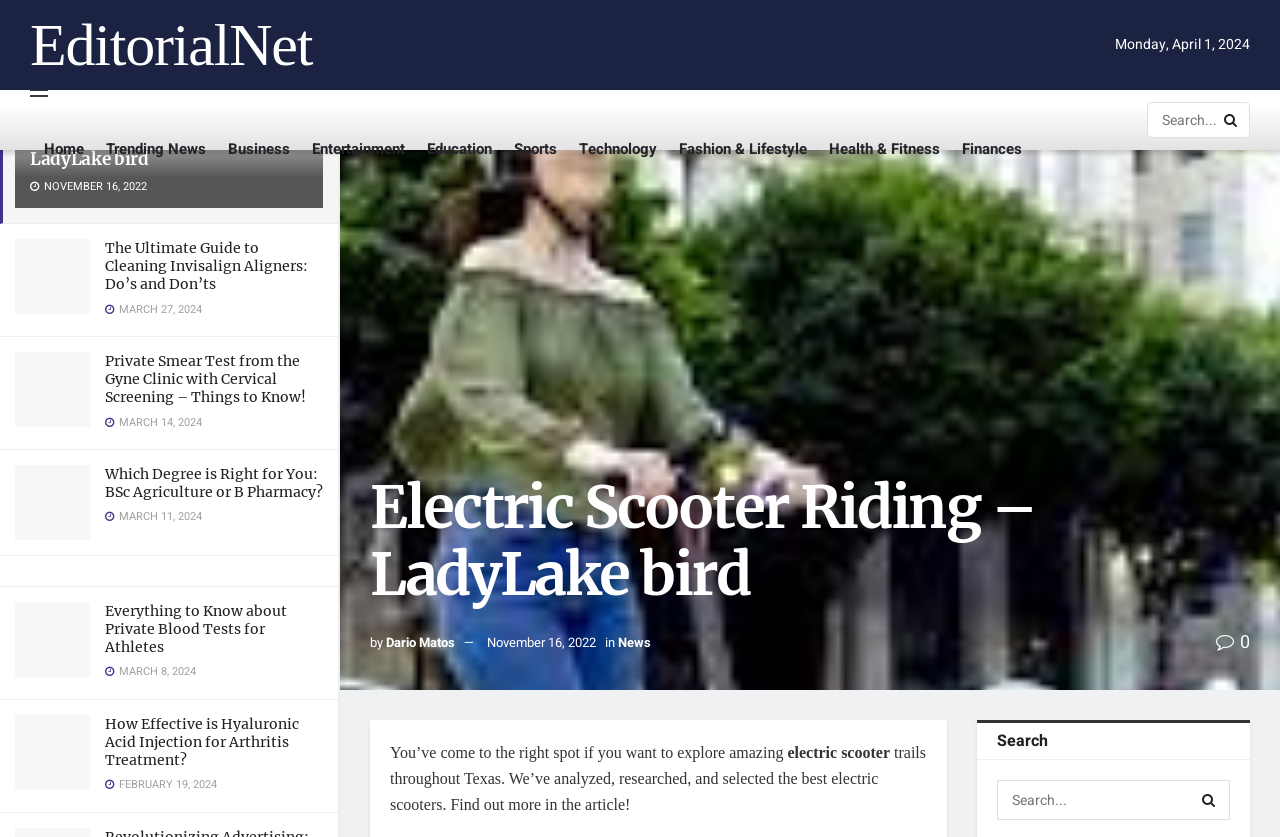Using a single word or phrase, answer the following question: 
What is the date of the article 'Everything to Know about Private Blood Tests for Athletes'?

MARCH 8, 2024